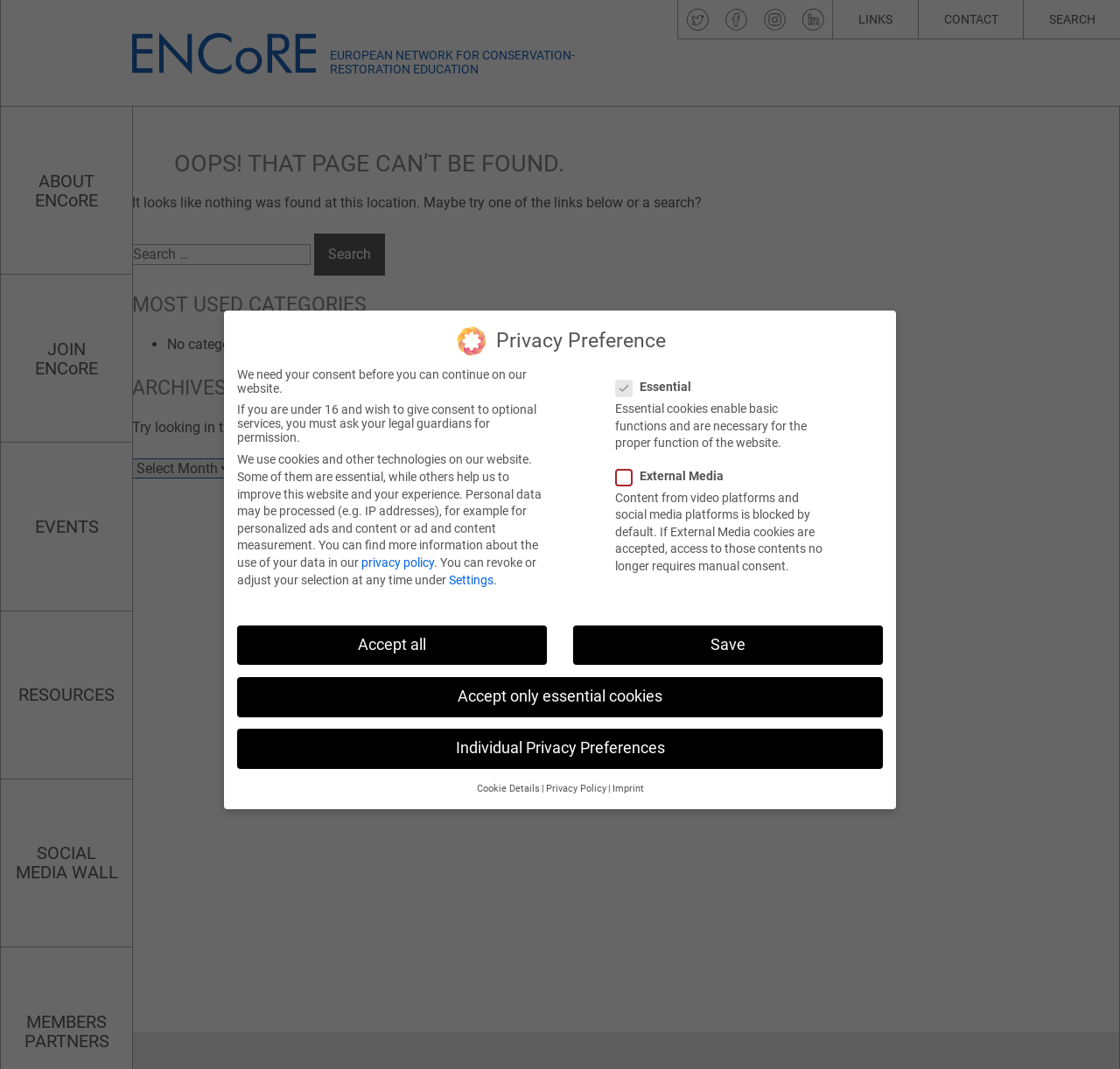Locate the bounding box of the user interface element based on this description: "privacy policy".

[0.212, 0.841, 0.757, 0.87]